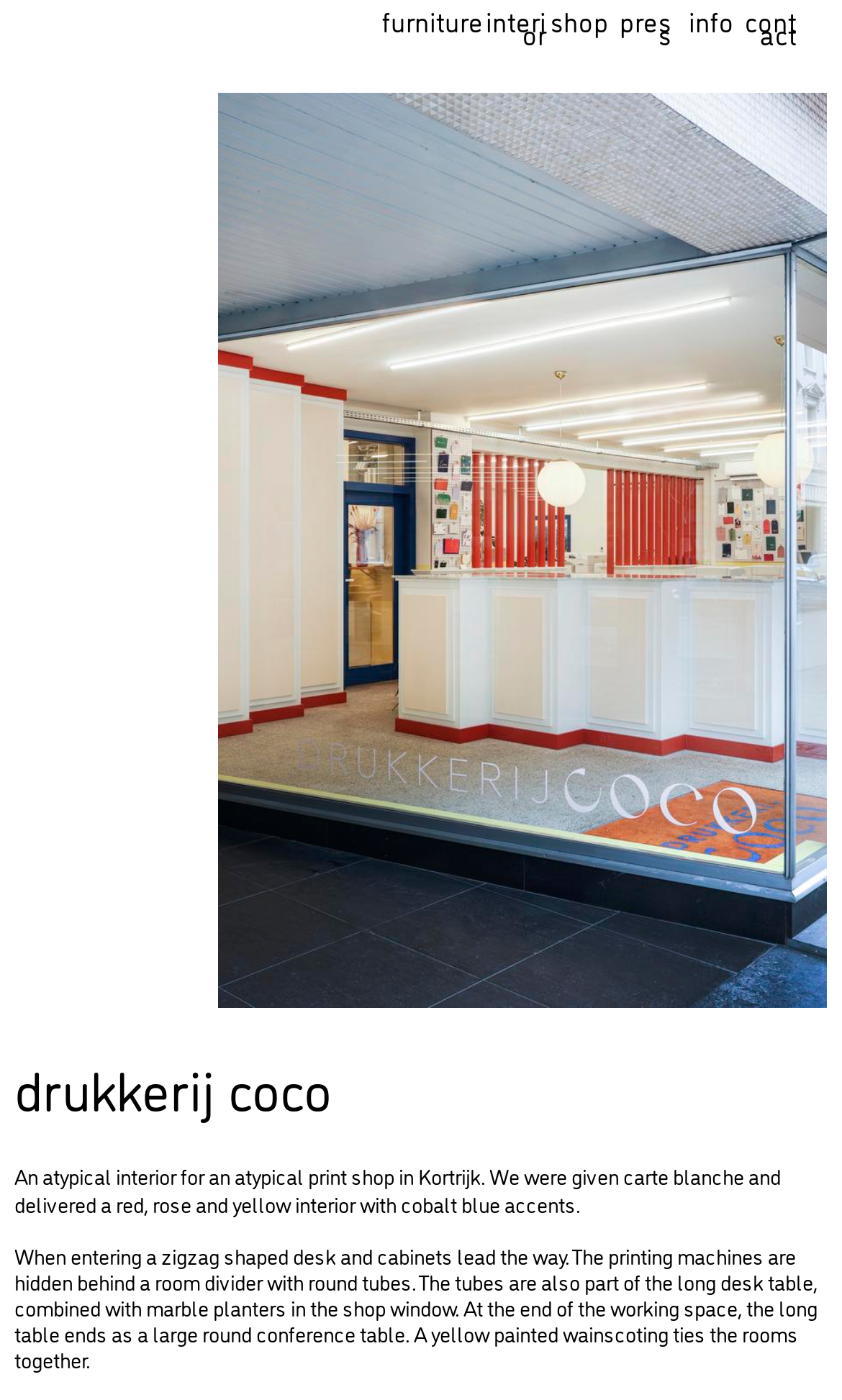Analyze the image and deliver a detailed answer to the question: What is the material of the planters?

According to the webpage content, specifically the StaticText element with the text 'The tubes are also part of the long desk table, combined with marble planters in the shop window.', we can determine that the material of the planters is marble.